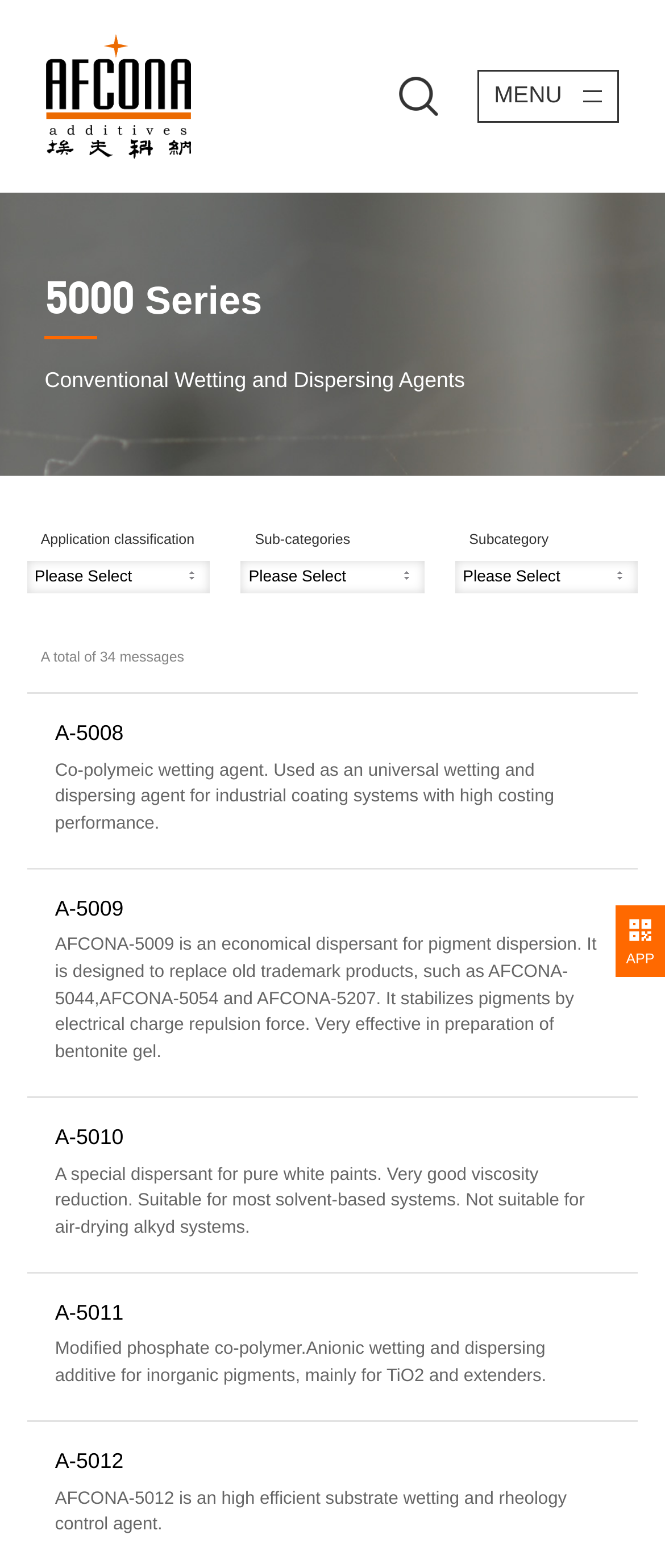Find the bounding box of the UI element described as follows: "parent_node: MENU".

[0.069, 0.021, 0.288, 0.101]